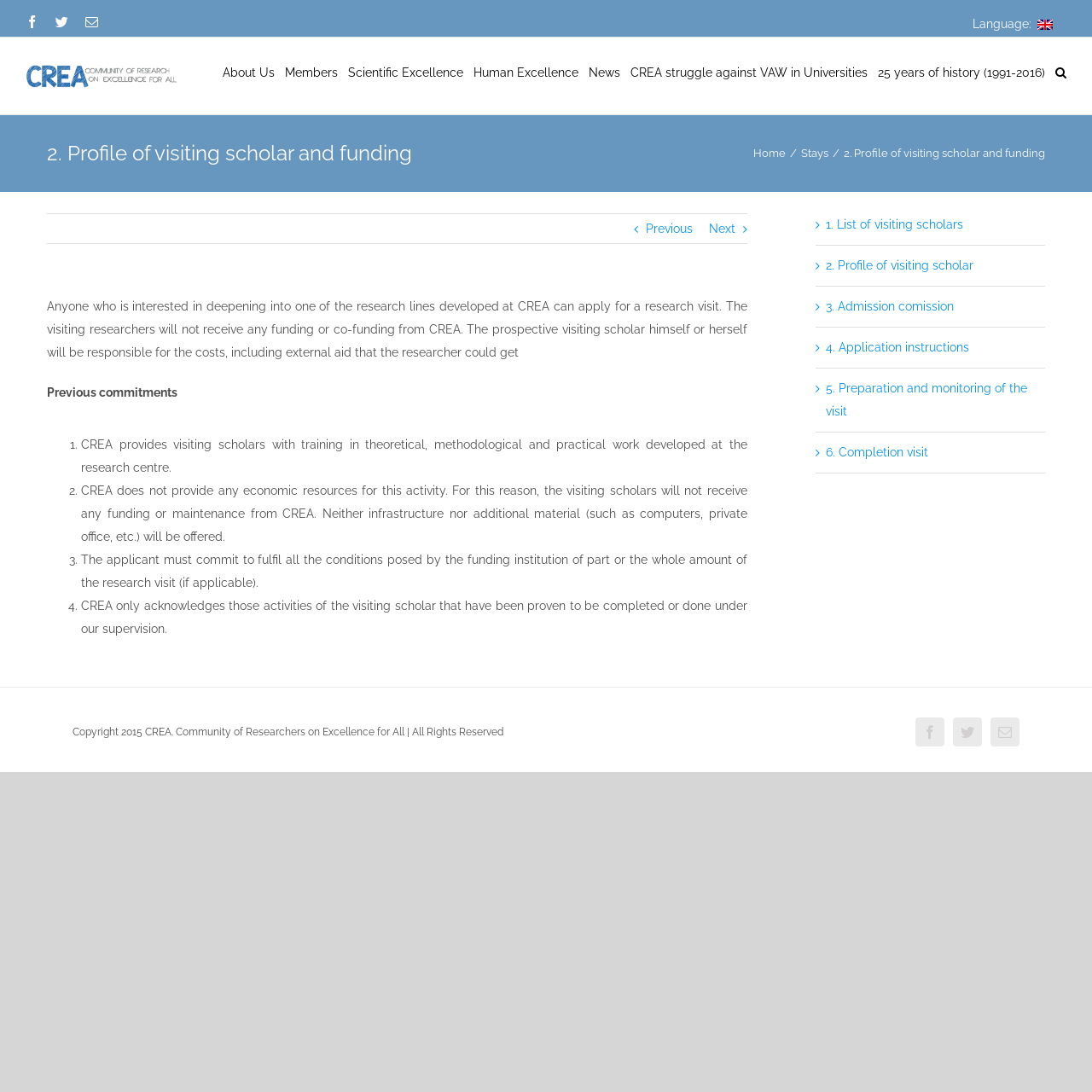Please identify the bounding box coordinates of the area that needs to be clicked to fulfill the following instruction: "Go to the About Us page."

[0.204, 0.042, 0.252, 0.089]